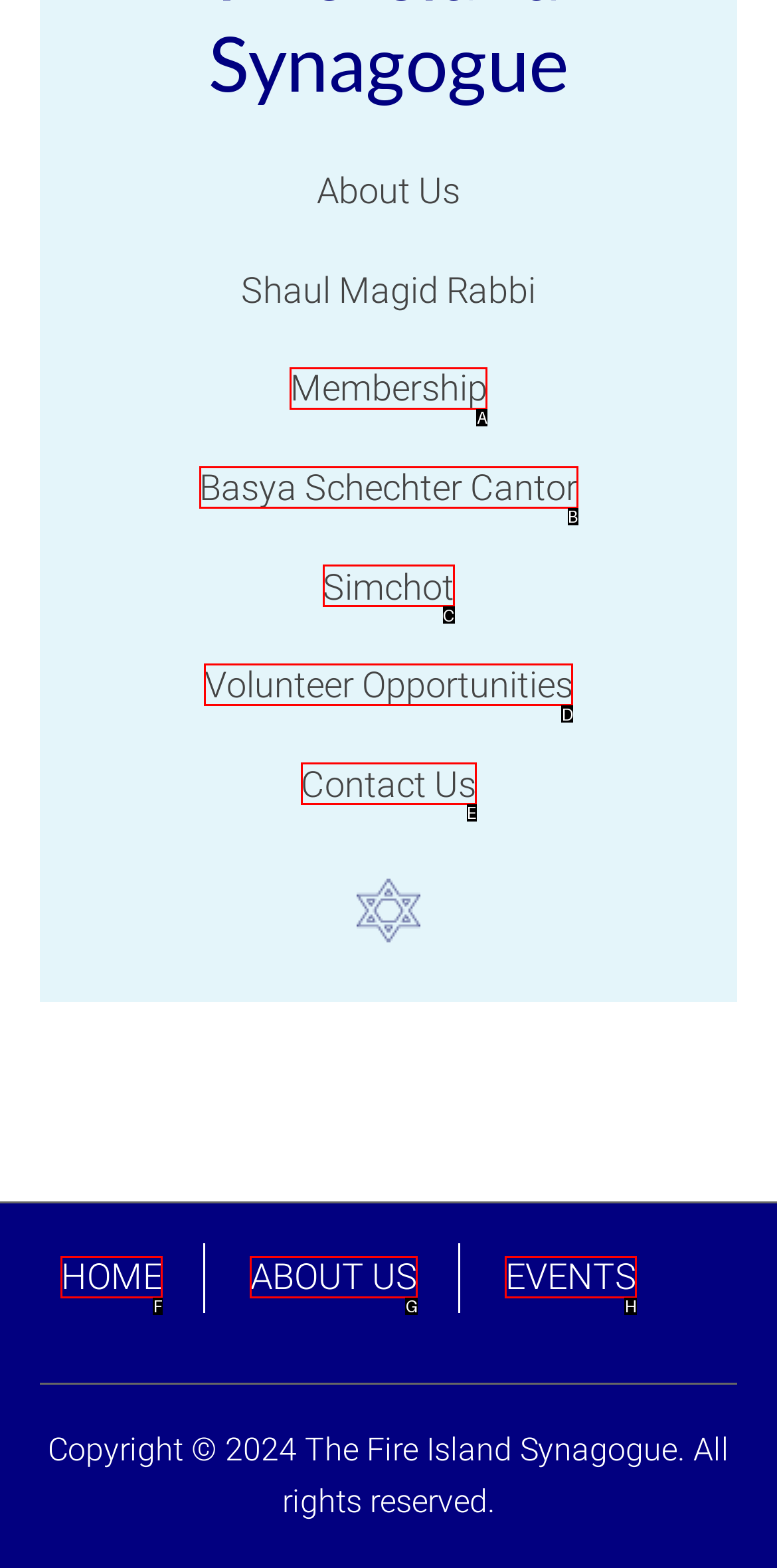Identify the letter of the UI element that fits the description: Basya Schechter Cantor
Respond with the letter of the option directly.

B